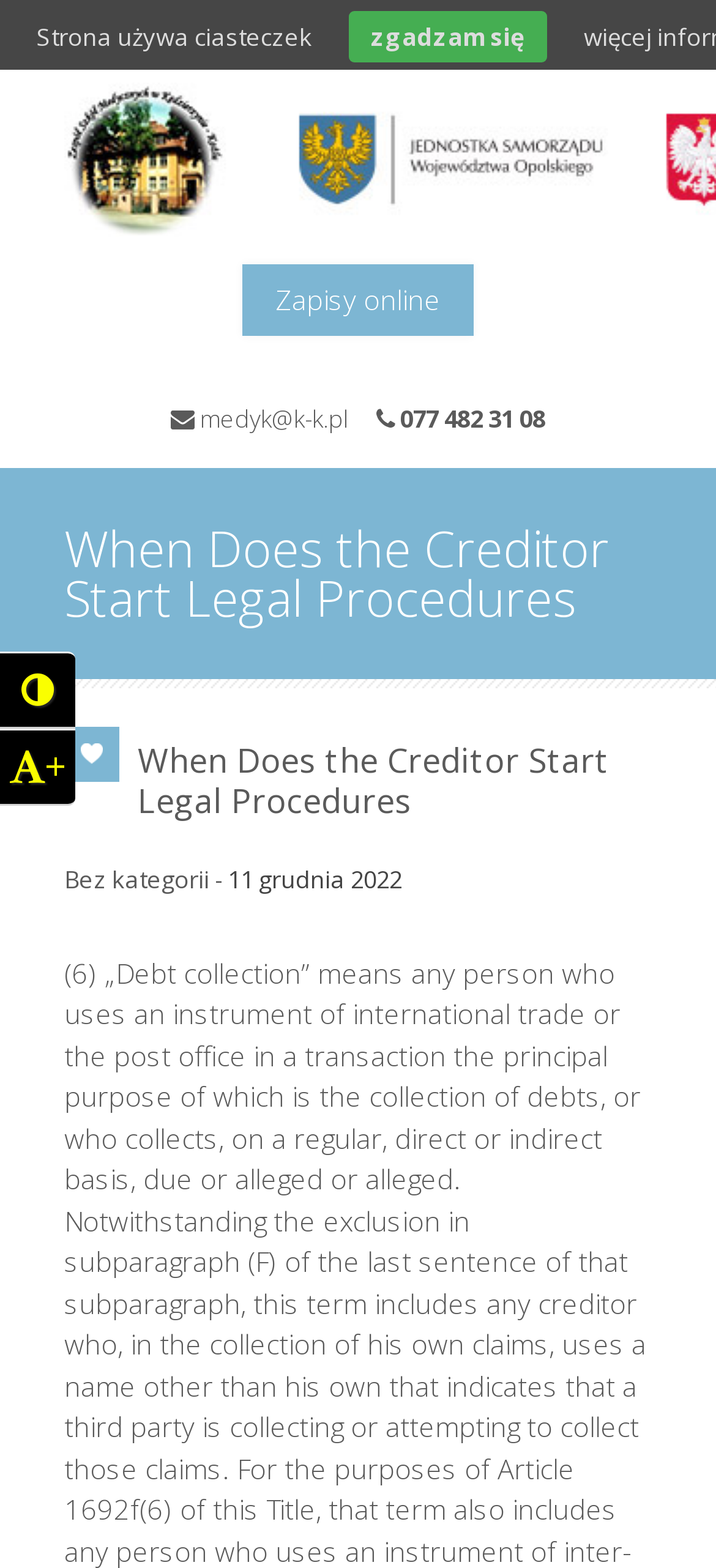Given the description of a UI element: "11 grudnia 2022", identify the bounding box coordinates of the matching element in the webpage screenshot.

[0.318, 0.55, 0.562, 0.571]